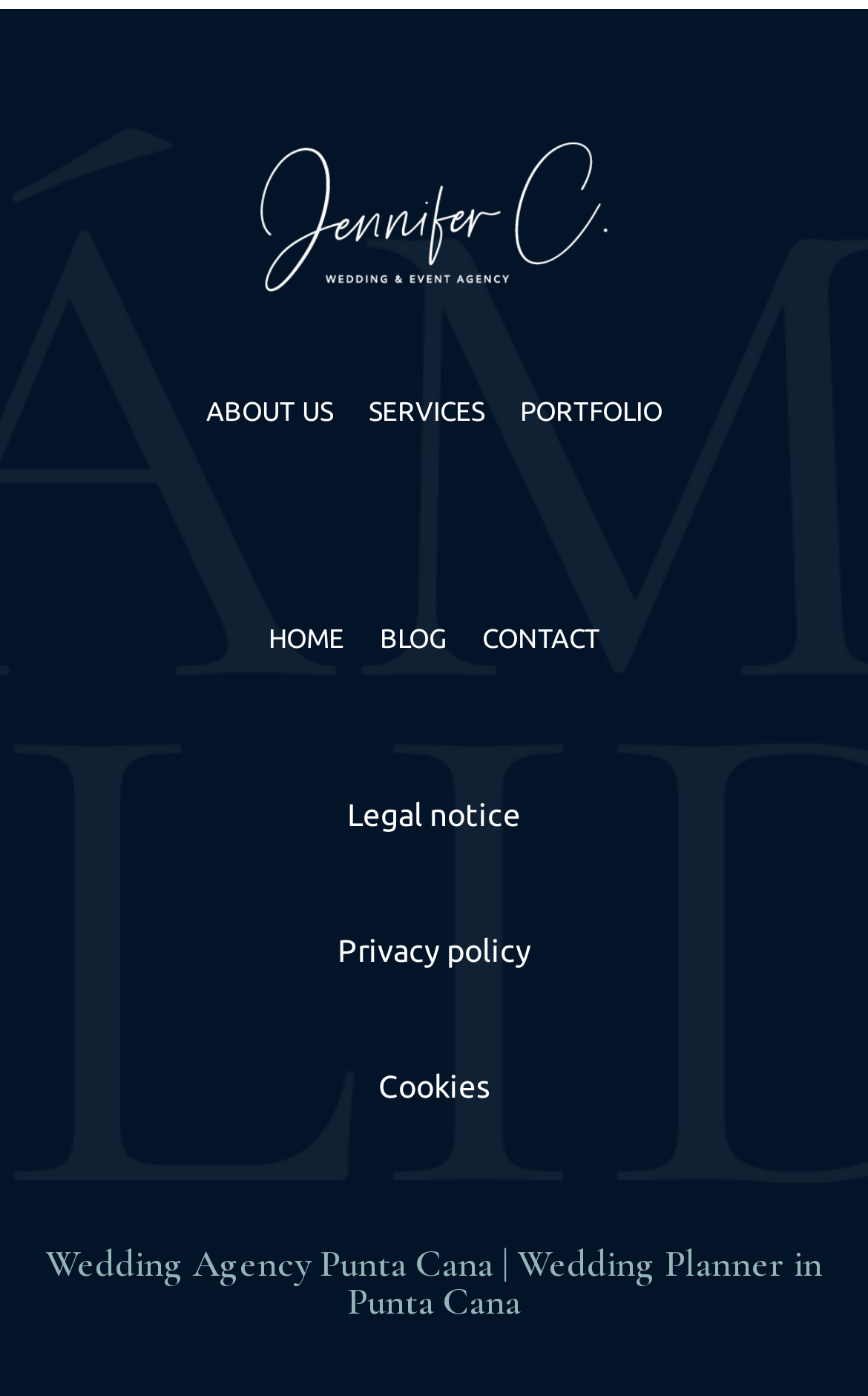Find and provide the bounding box coordinates for the UI element described here: "alt="Meiningers International Logo"". The coordinates should be given as four float numbers between 0 and 1: [left, top, right, bottom].

None